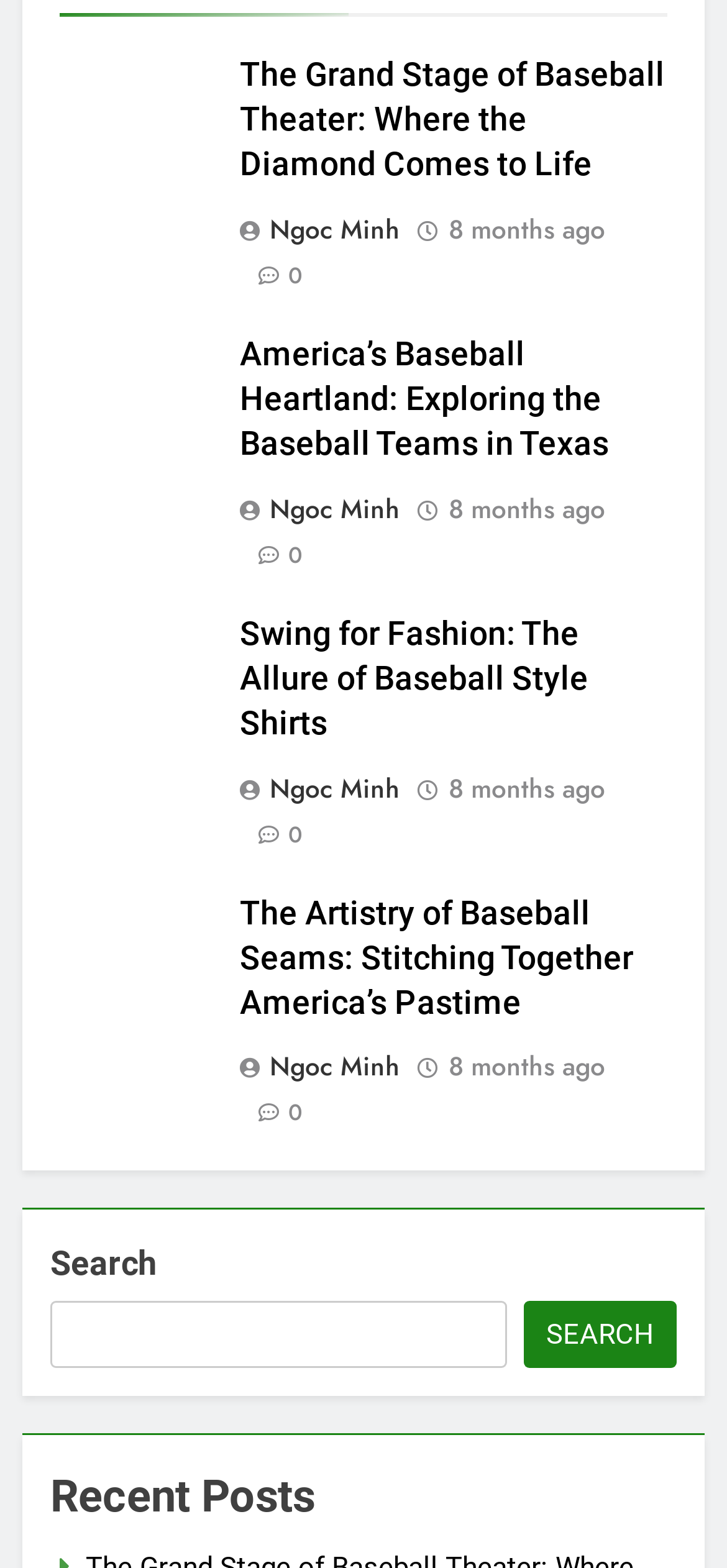What is the purpose of the search bar?
Answer the question with a single word or phrase, referring to the image.

To search the website